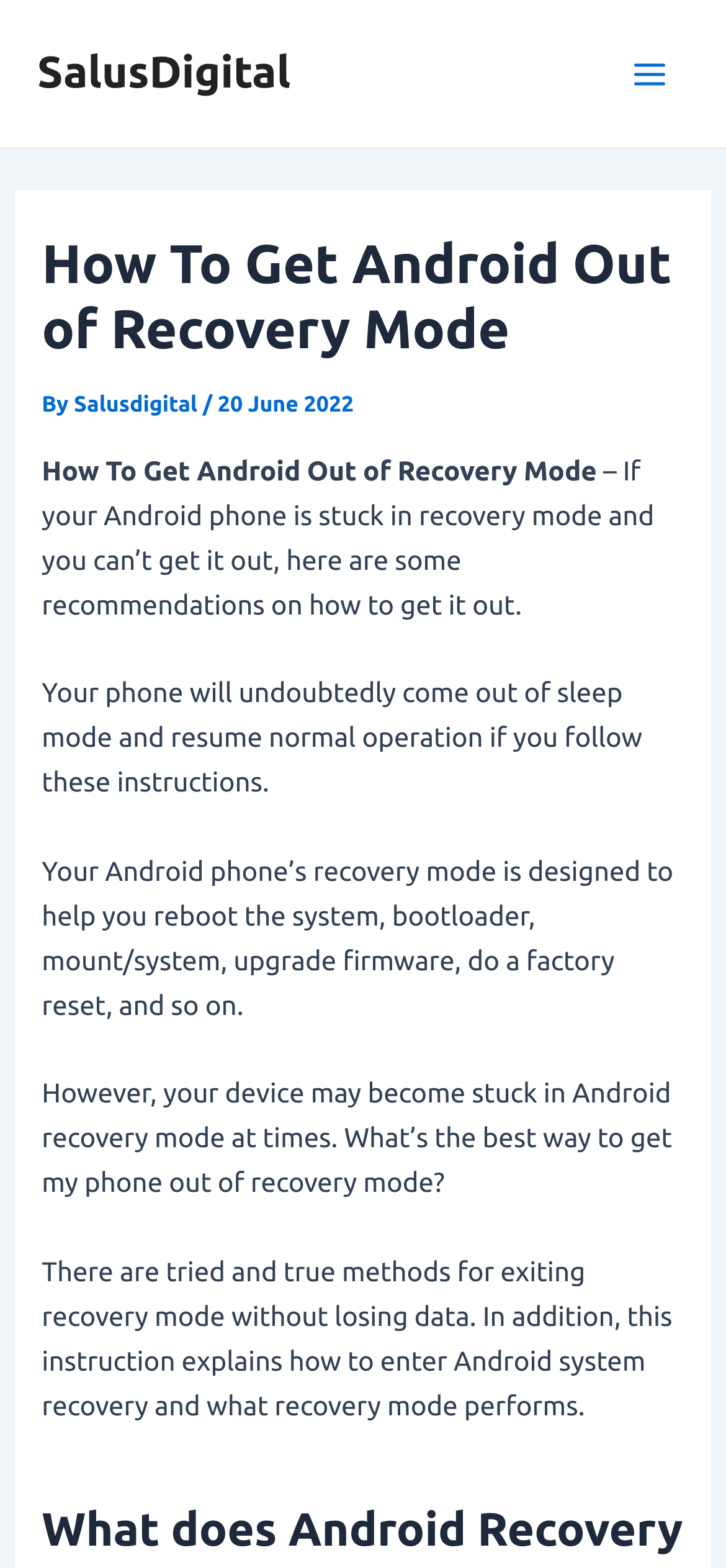Use a single word or phrase to answer the question: What happens if you follow the instructions in the article?

Phone will come out of sleep mode